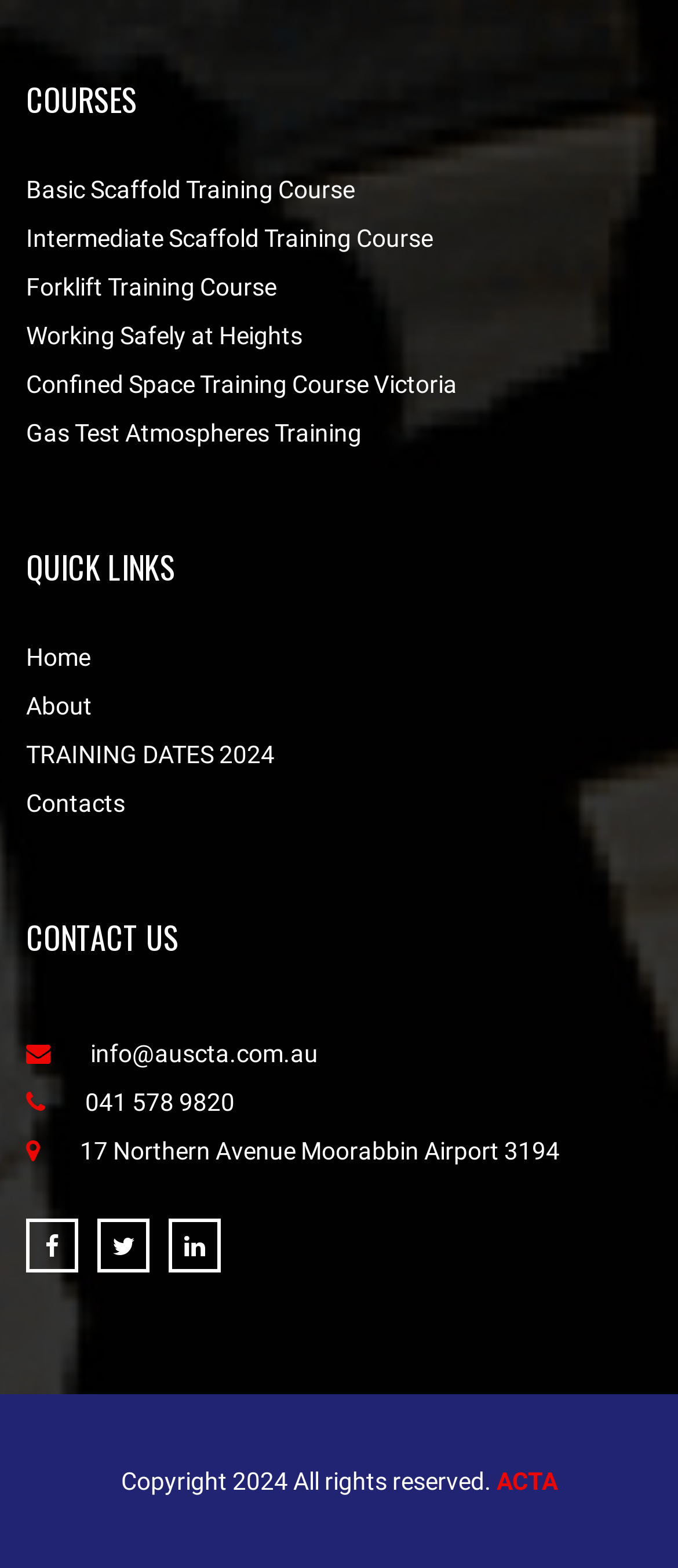Please determine the bounding box coordinates for the element that should be clicked to follow these instructions: "Visit the ACTA website".

[0.732, 0.936, 0.822, 0.953]